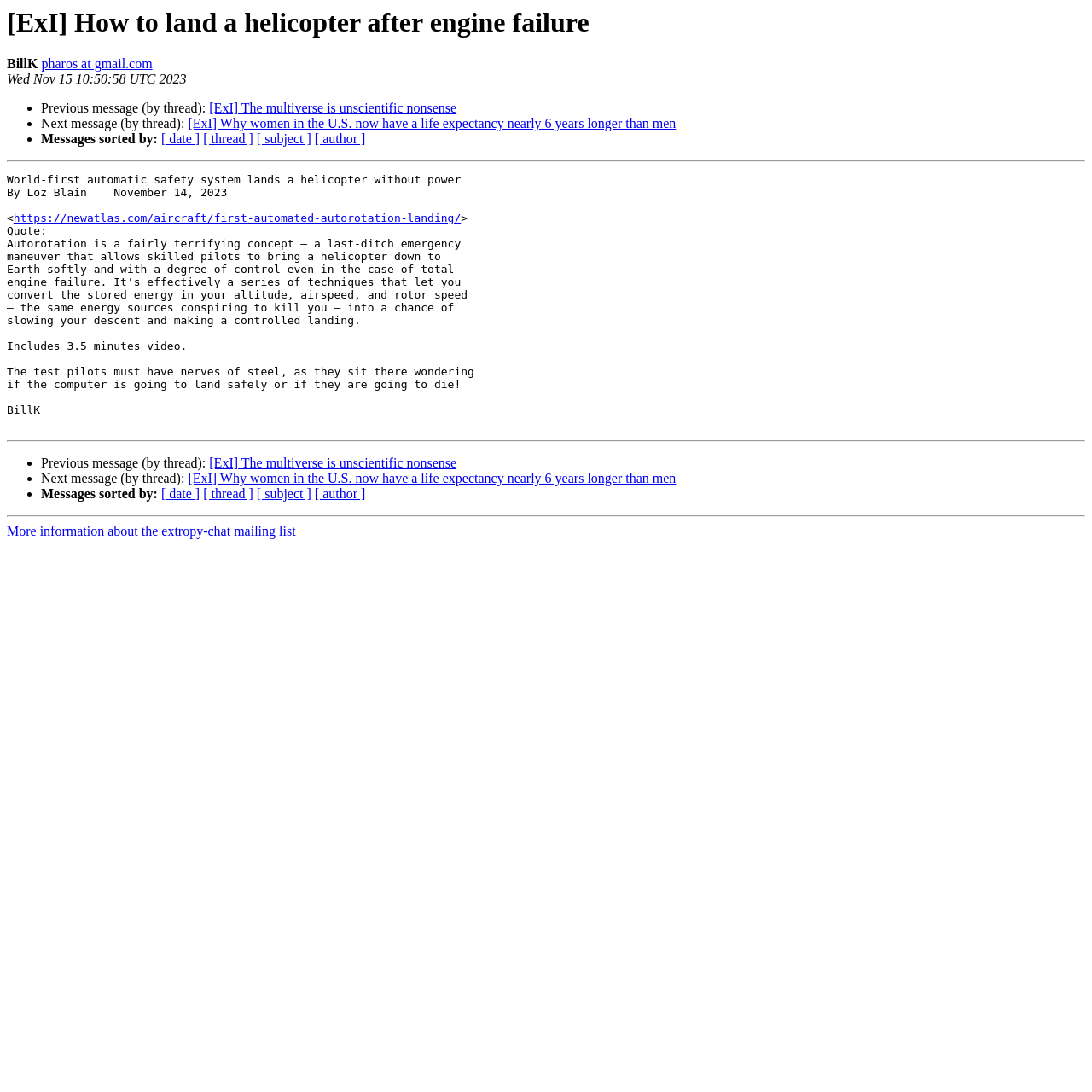Kindly determine the bounding box coordinates of the area that needs to be clicked to fulfill this instruction: "View the image of AIFF Grassroots Coaching Course at Pattan, Jammu & Kashmir".

None